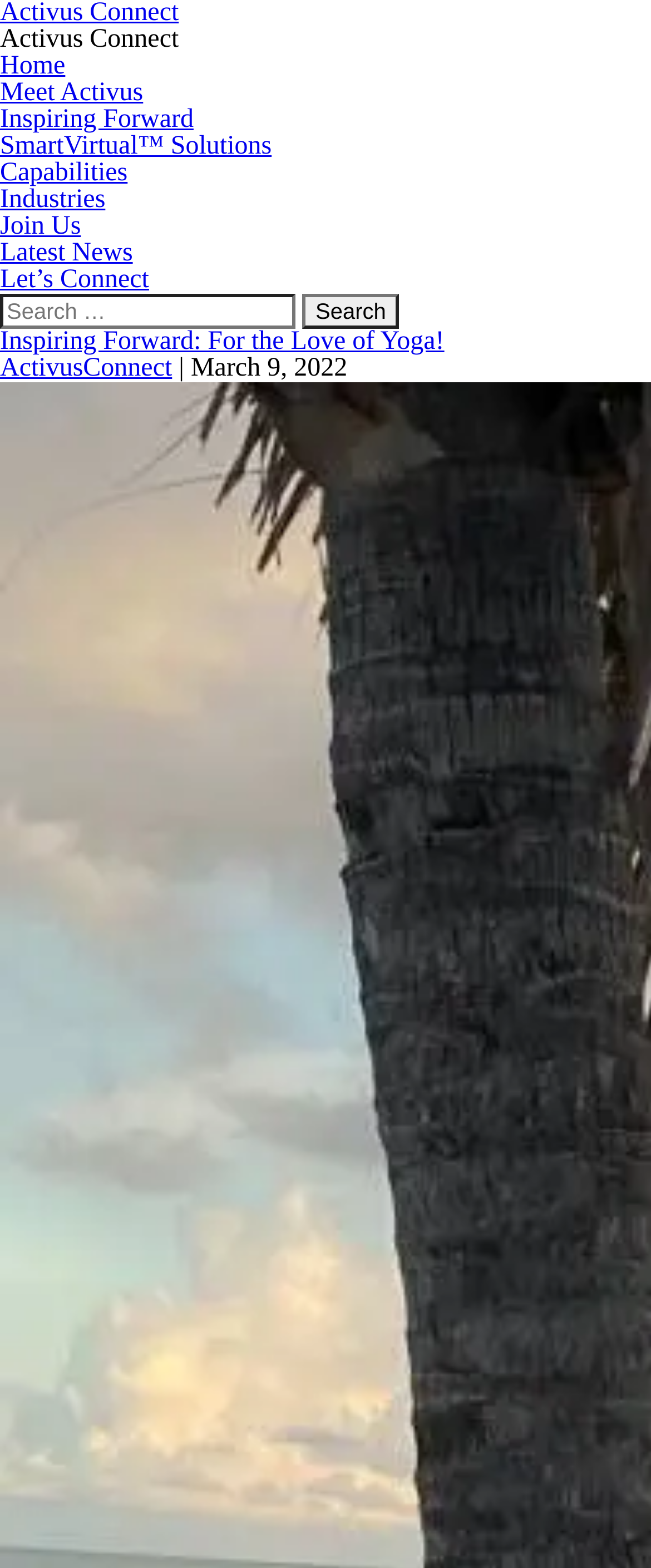Extract the bounding box coordinates of the UI element described: "ActivusConnect". Provide the coordinates in the format [left, top, right, bottom] with values ranging from 0 to 1.

[0.0, 0.226, 0.264, 0.244]